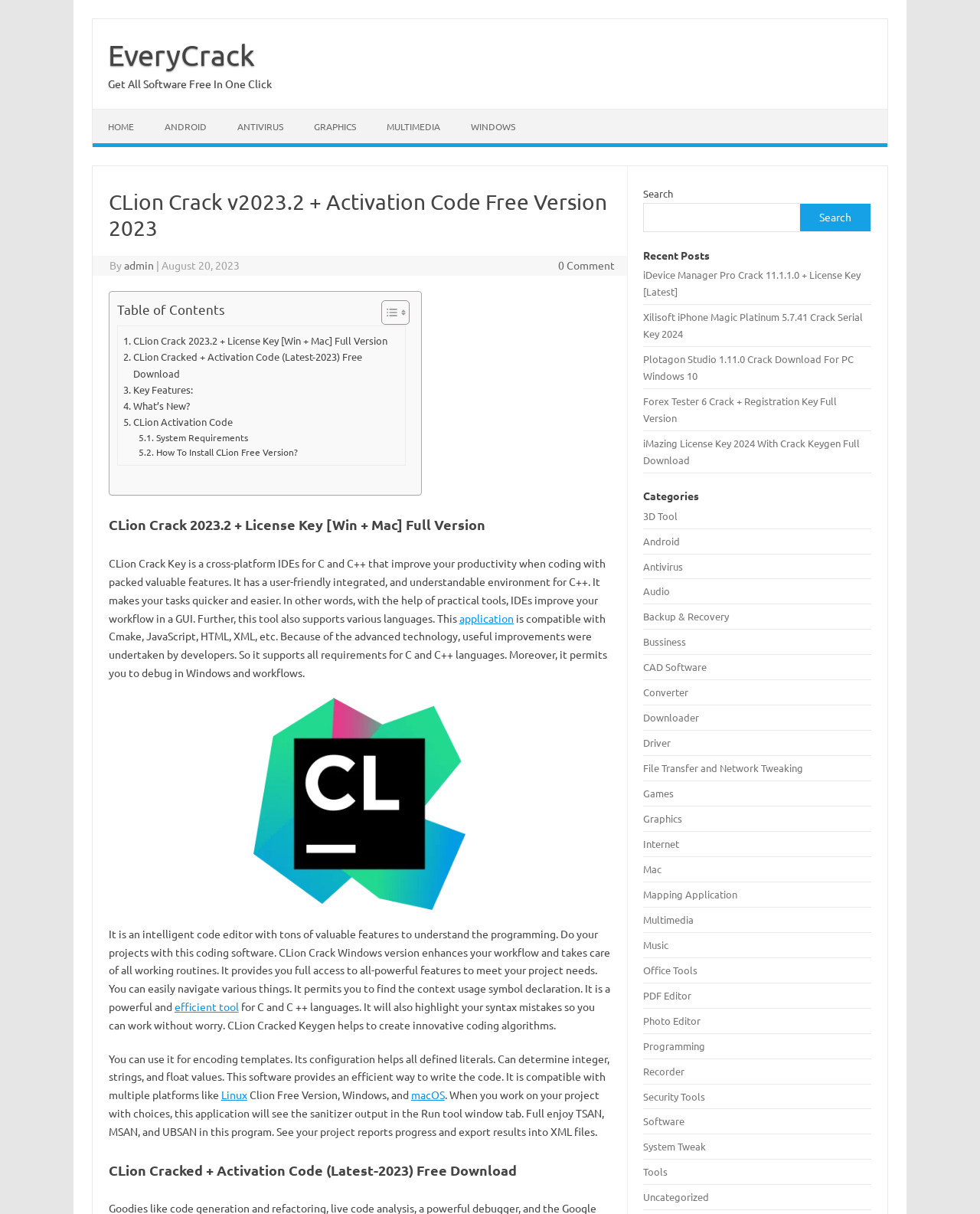What is the benefit of using CLion Crack?
Based on the image, respond with a single word or phrase.

Debug in Windows and workflows